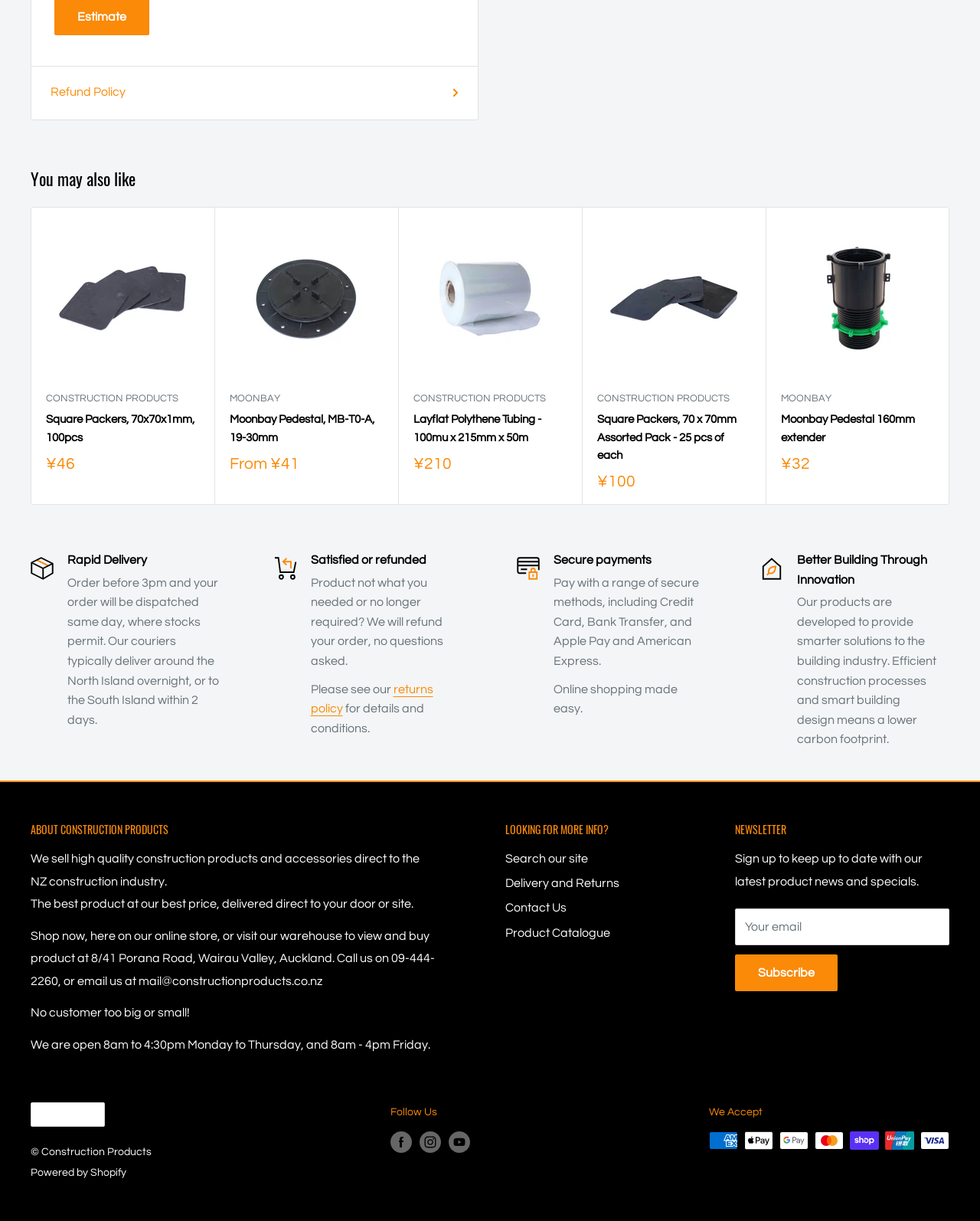Locate the bounding box coordinates of the element you need to click to accomplish the task described by this instruction: "Subscribe to the newsletter".

[0.75, 0.782, 0.855, 0.812]